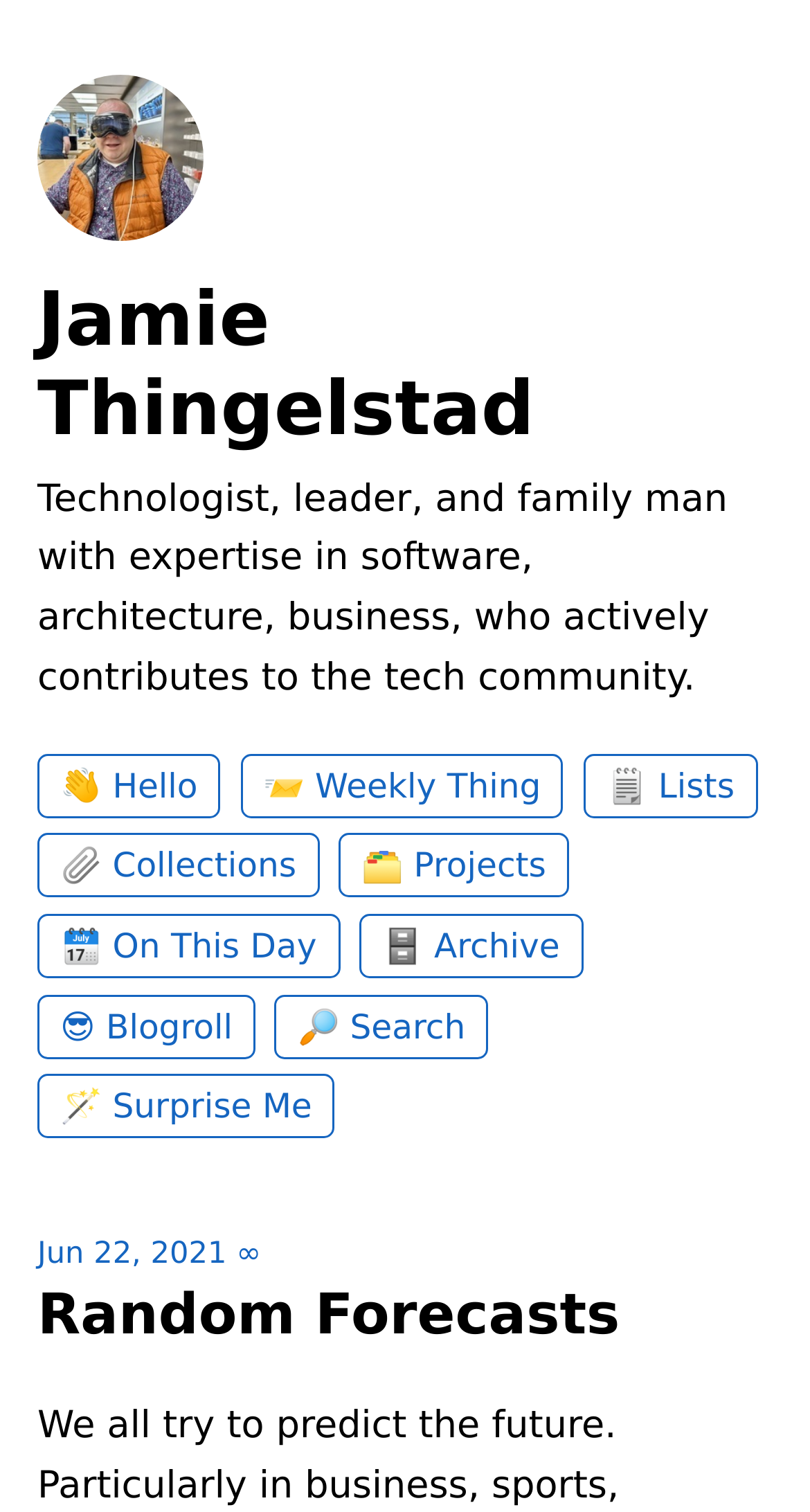What is Jamie Thingelstad's profession? Please answer the question using a single word or phrase based on the image.

Technologist, leader, and family man